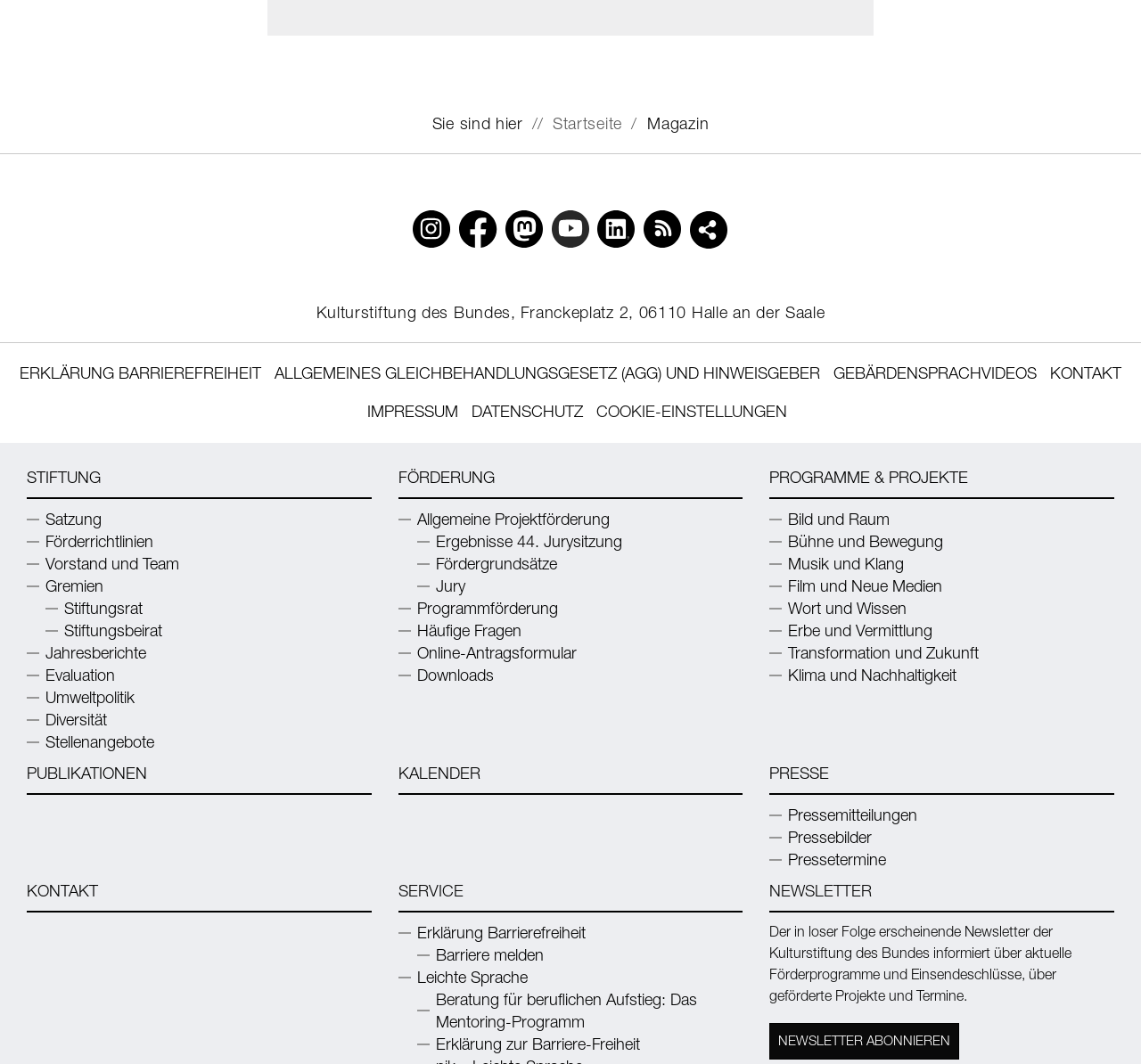What is the name of the foundation?
Respond with a short answer, either a single word or a phrase, based on the image.

Kulturstiftung des Bundes